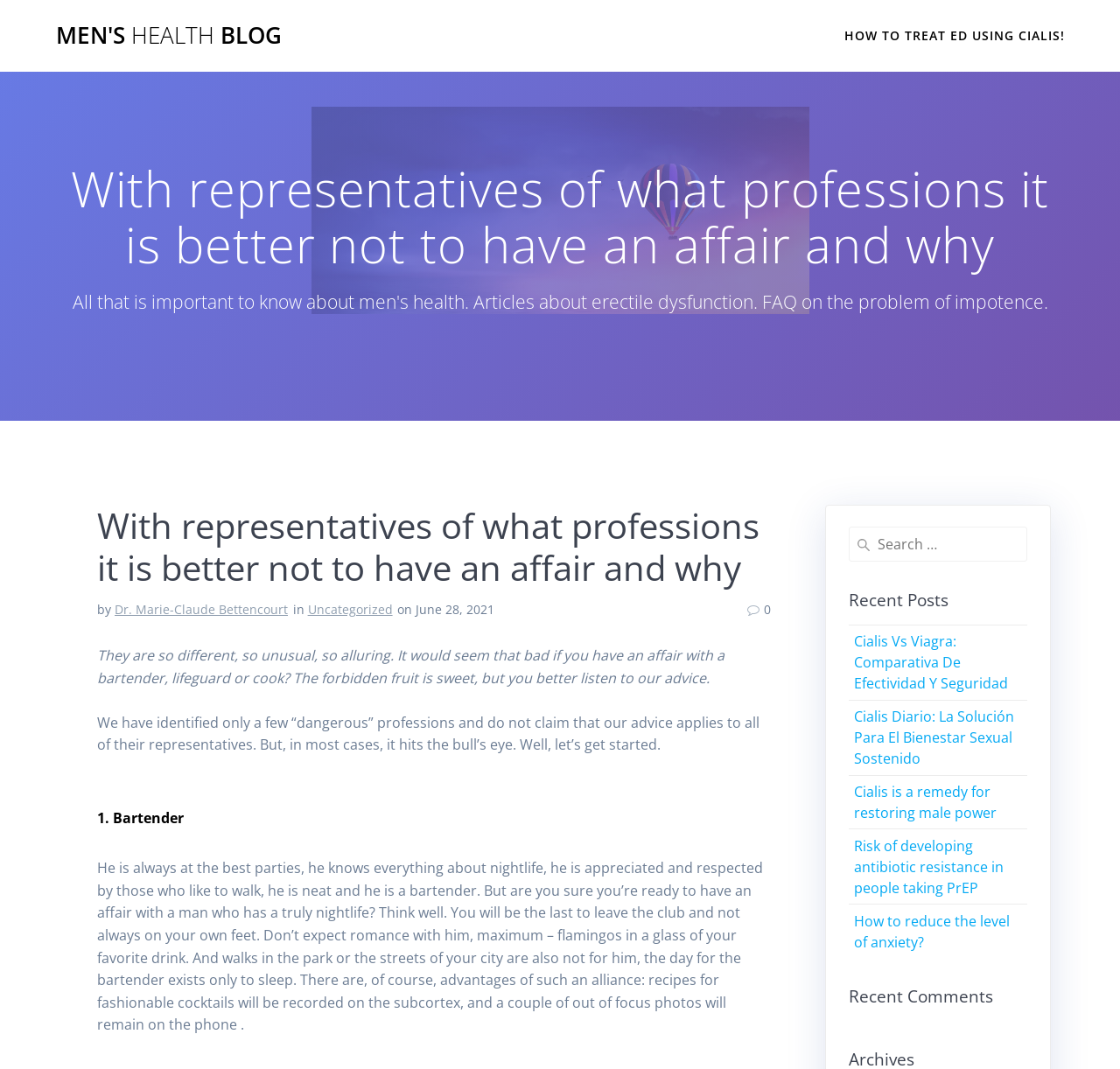What is the category of the article?
Could you give a comprehensive explanation in response to this question?

The category of the article can be found by looking at the text following the 'in' keyword, which is 'Uncategorized'.